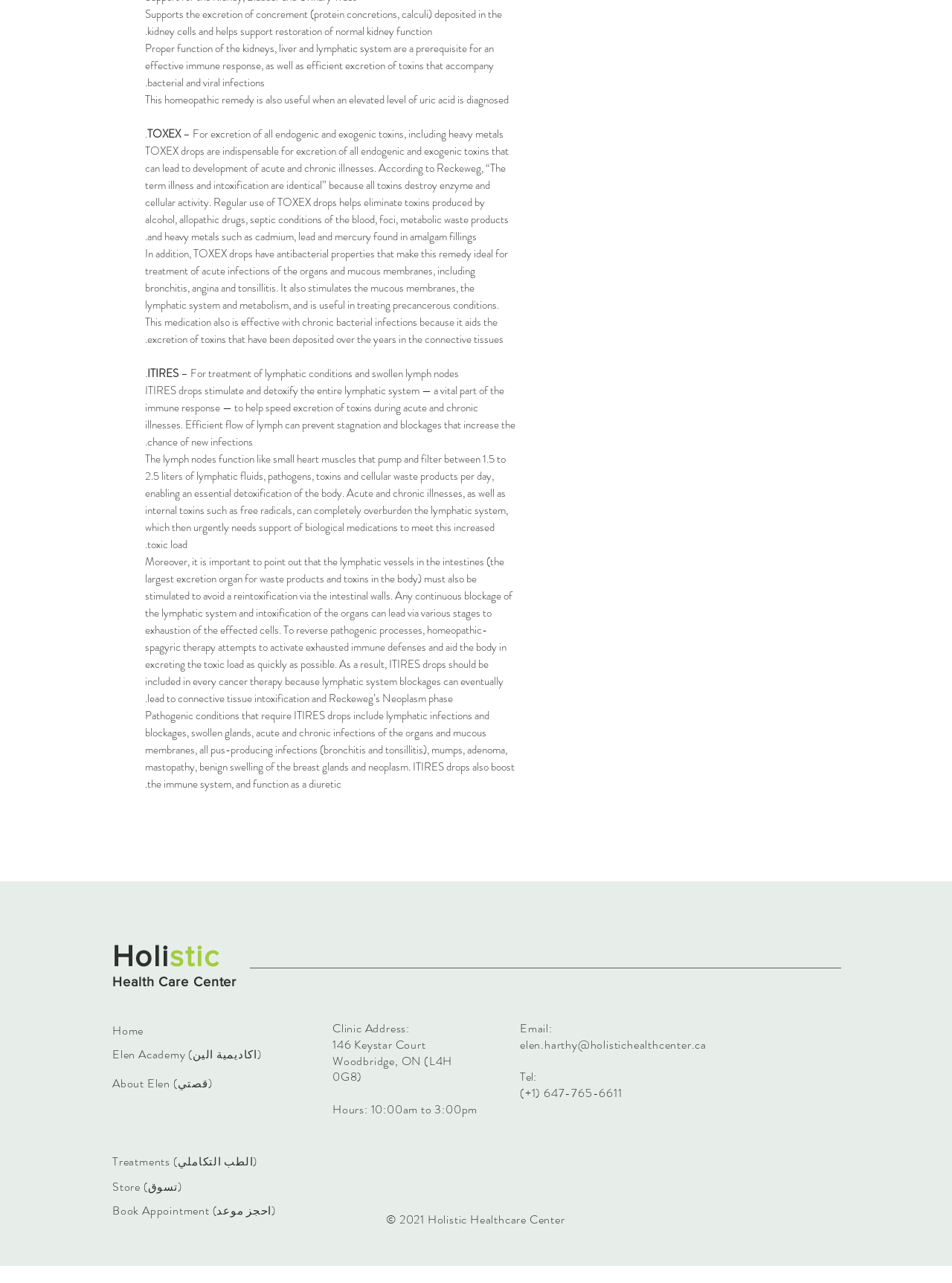Provide the bounding box coordinates for the specified HTML element described in this description: "Health Care Center". The coordinates should be four float numbers ranging from 0 to 1, in the format [left, top, right, bottom].

[0.118, 0.758, 0.249, 0.772]